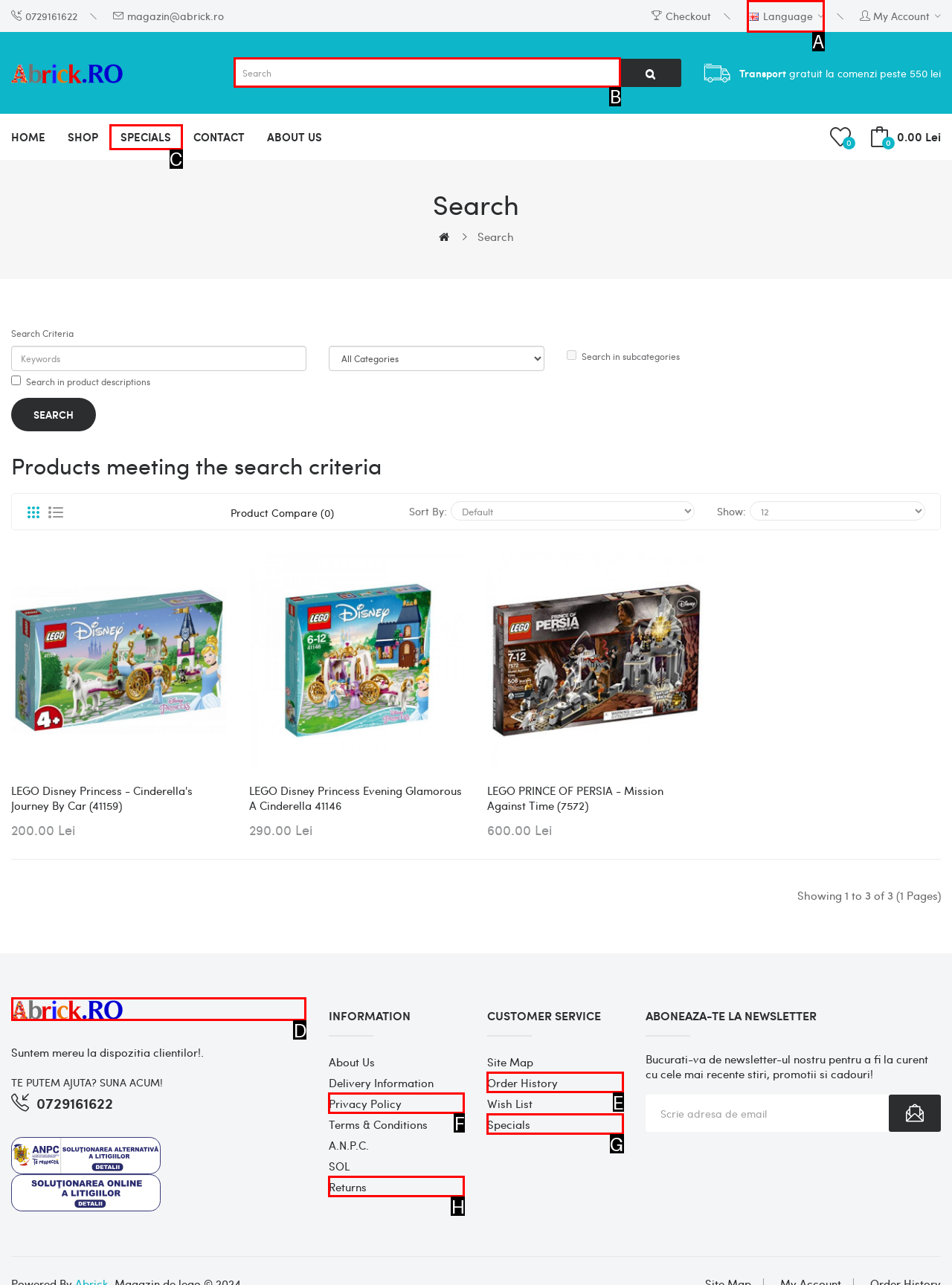Determine which HTML element should be clicked for this task: Search for products
Provide the option's letter from the available choices.

B